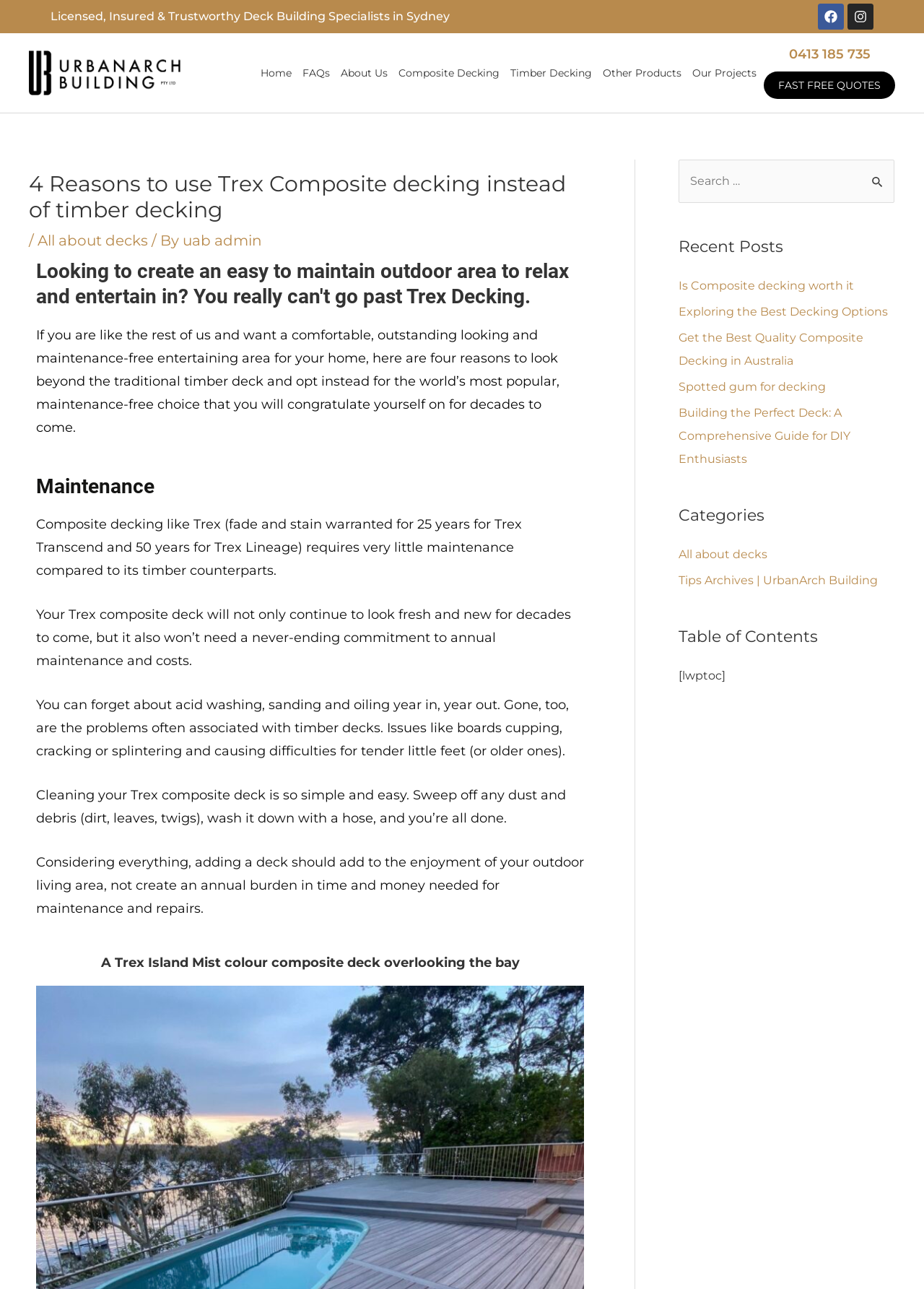Determine the bounding box coordinates of the element's region needed to click to follow the instruction: "Visit the 'Indoleft' website". Provide these coordinates as four float numbers between 0 and 1, formatted as [left, top, right, bottom].

None